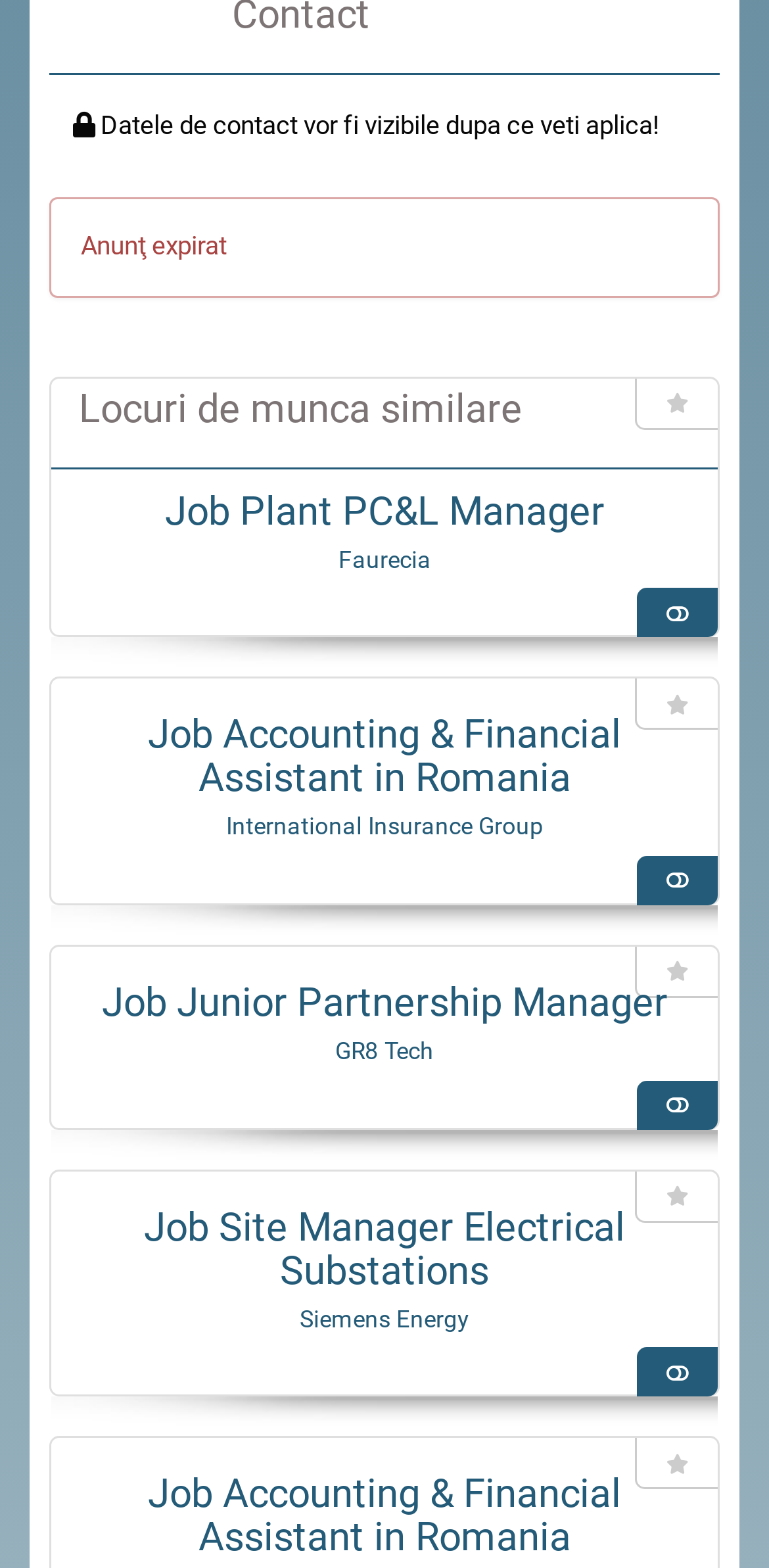Please identify the bounding box coordinates of the area that needs to be clicked to follow this instruction: "View Job Plant PC&L Manager".

[0.214, 0.31, 0.786, 0.341]